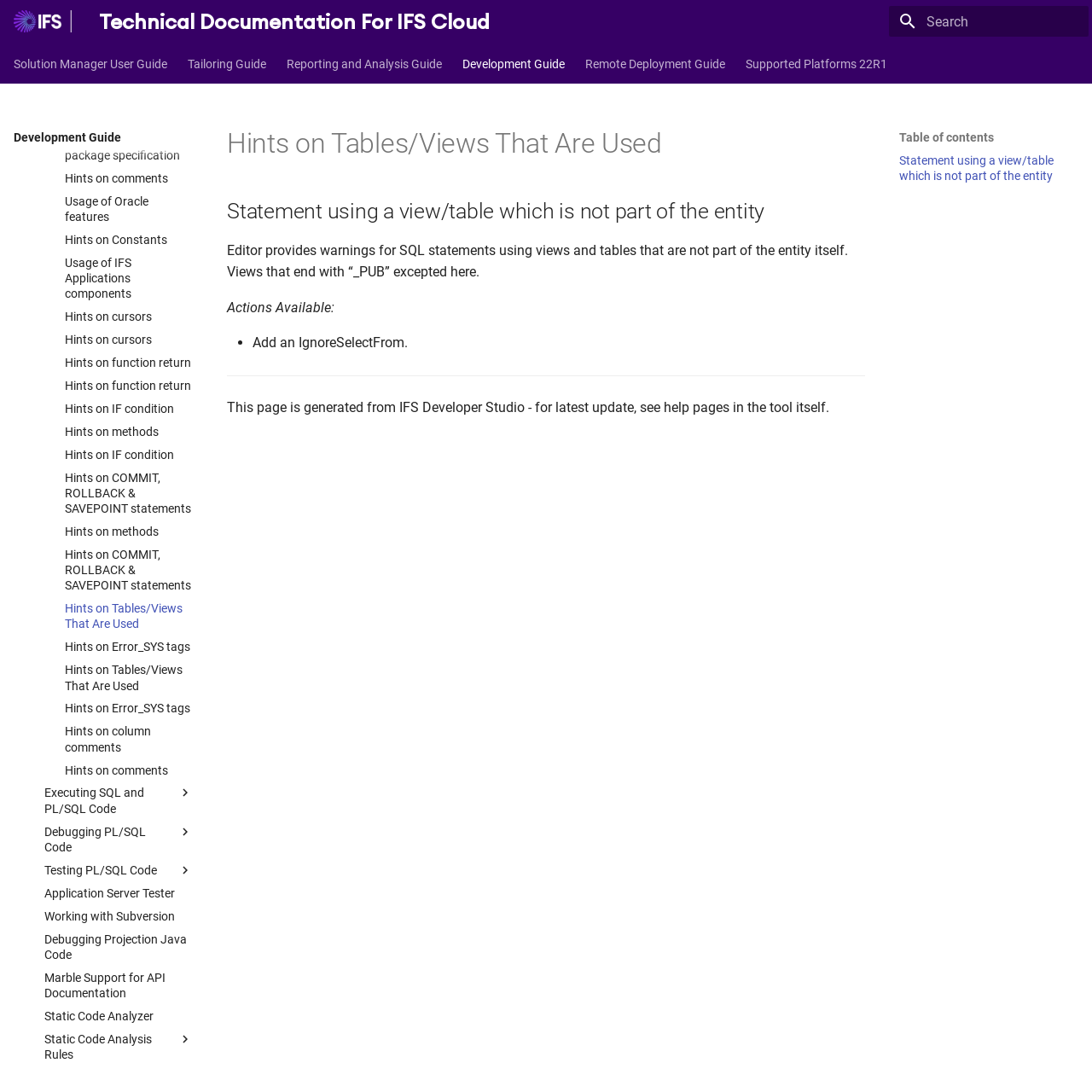Determine the bounding box coordinates for the HTML element described here: "Development Guide".

[0.423, 0.052, 0.517, 0.066]